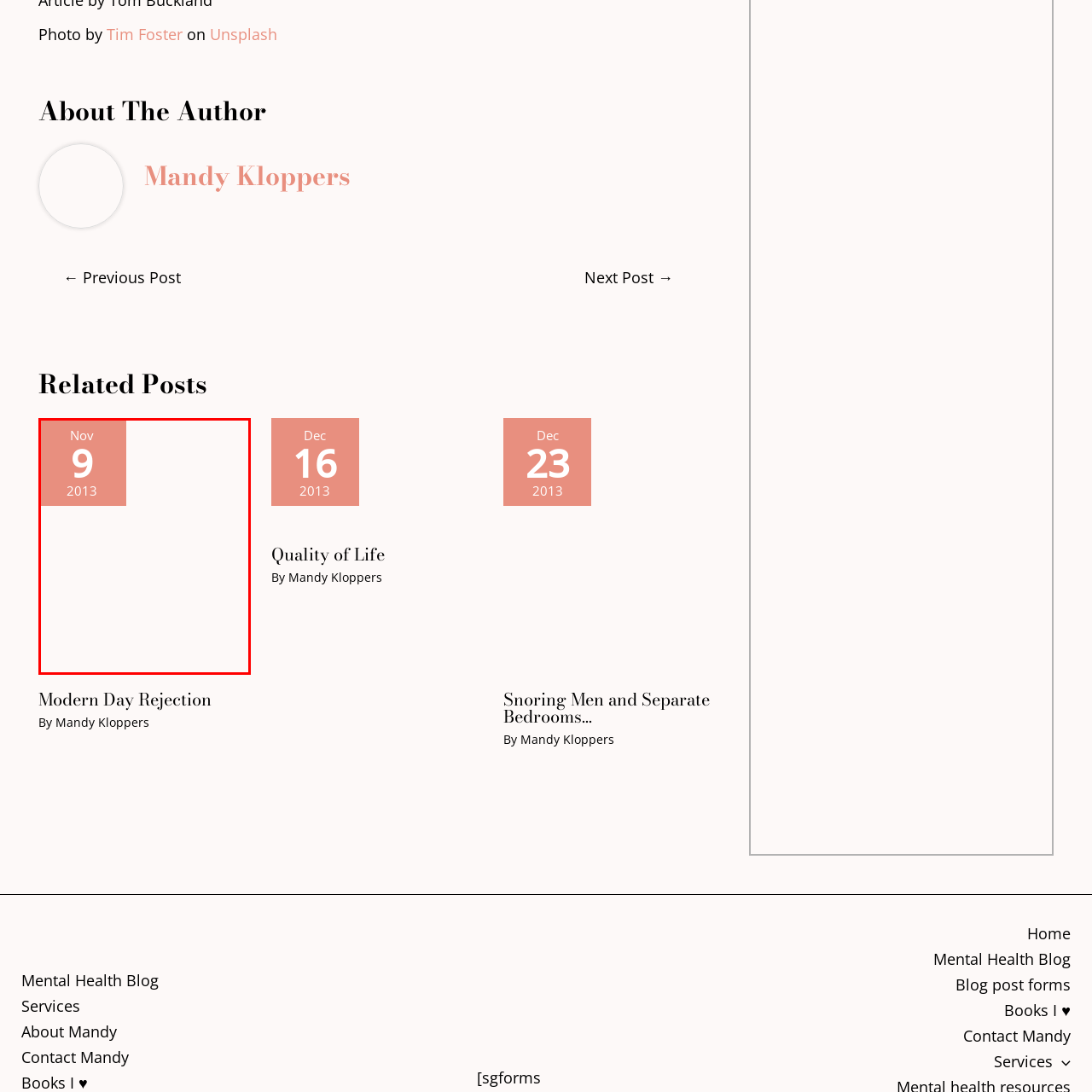Direct your attention to the section outlined in red and answer the following question with a single word or brief phrase: 
What is the design style of the background?

Soft and muted